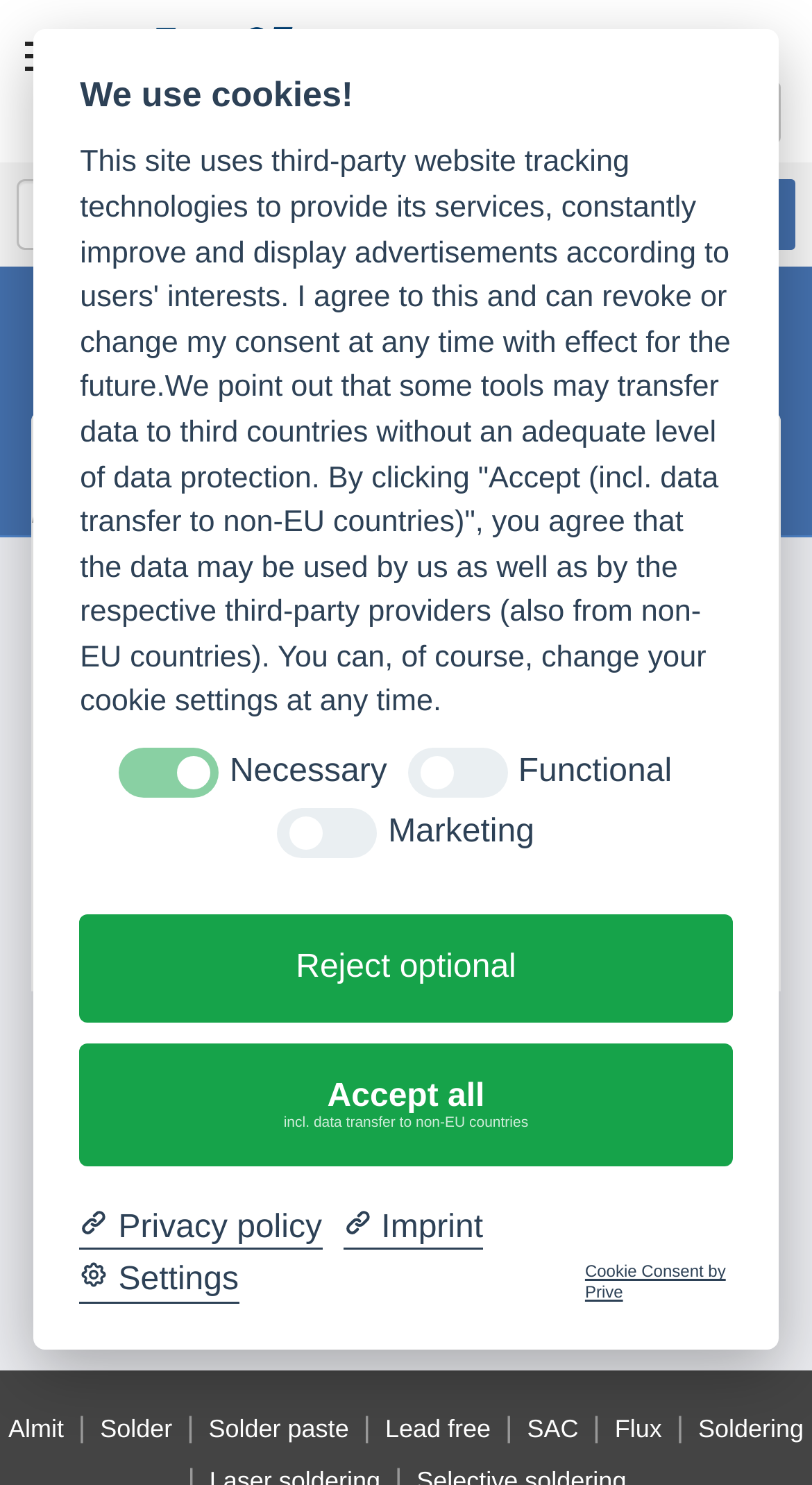Please identify the bounding box coordinates of the region to click in order to complete the task: "Click on the 'TECHNOLOGY' link". The coordinates must be four float numbers between 0 and 1, specified as [left, top, right, bottom].

[0.0, 0.11, 1.0, 0.173]